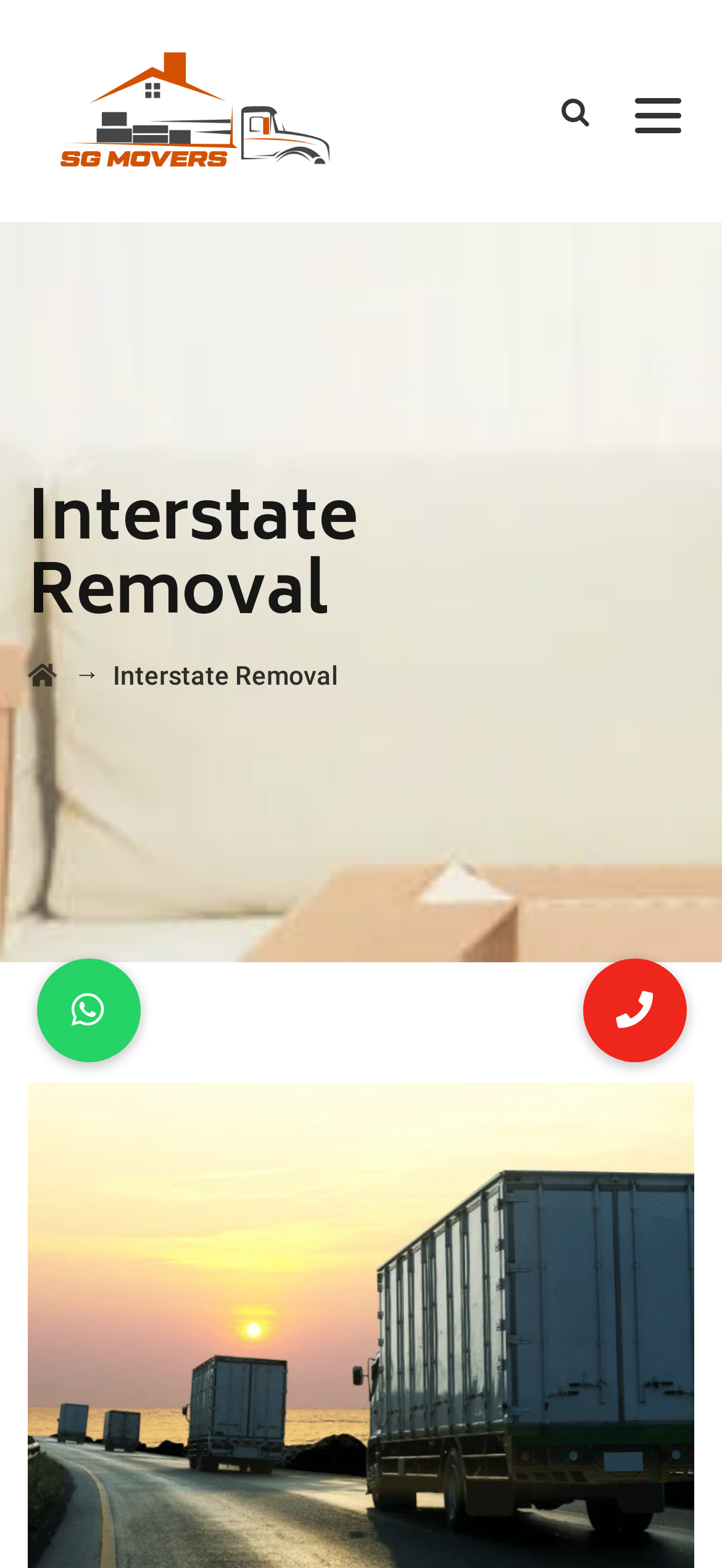Locate the UI element described by Terms of Service and provide its bounding box coordinates. Use the format (top-left x, top-left y, bottom-right x, bottom-right y) with all values as floating point numbers between 0 and 1.

None